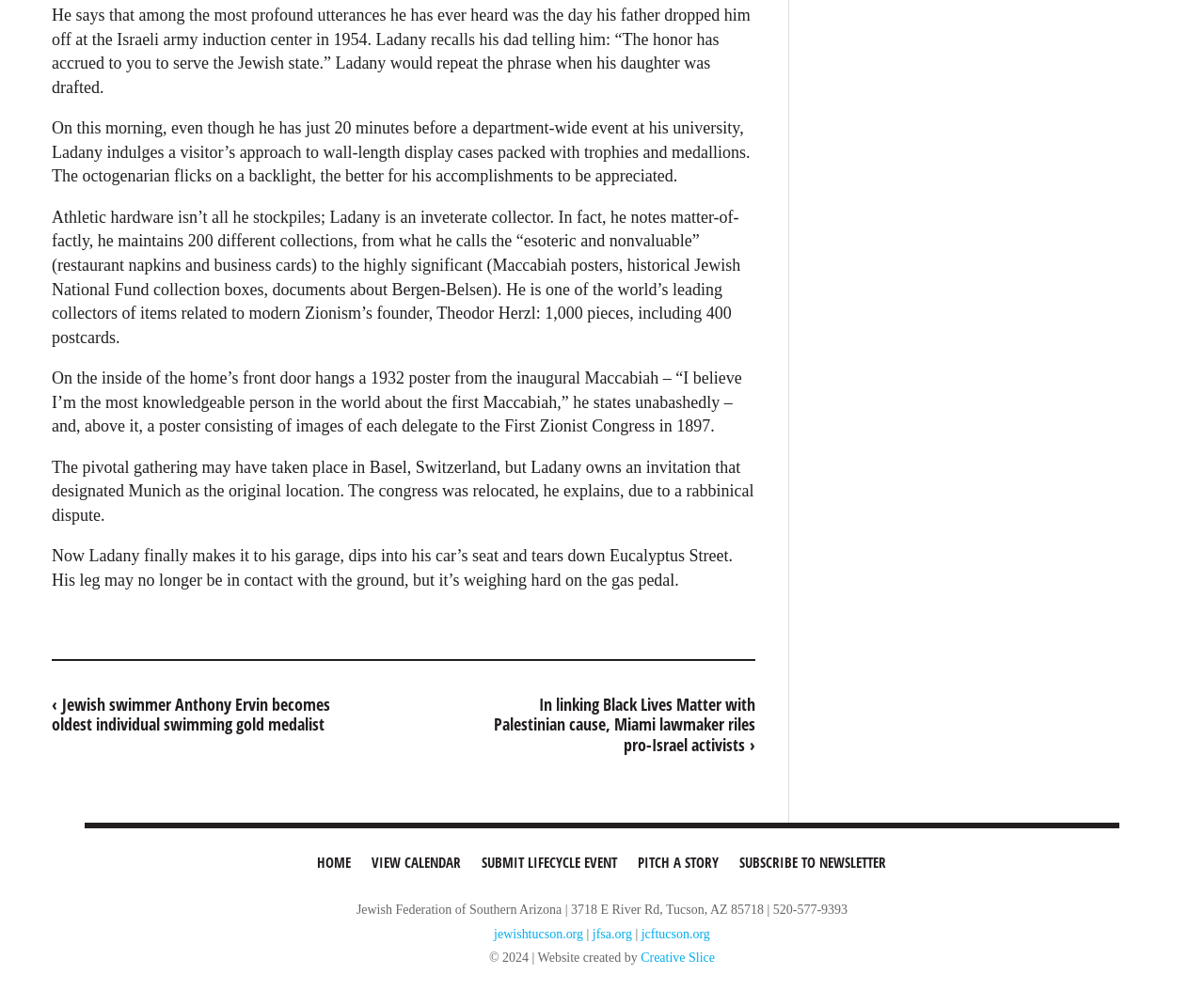Find the bounding box coordinates of the element's region that should be clicked in order to follow the given instruction: "Click the link to go to the home page". The coordinates should consist of four float numbers between 0 and 1, i.e., [left, top, right, bottom].

[0.257, 0.838, 0.299, 0.879]